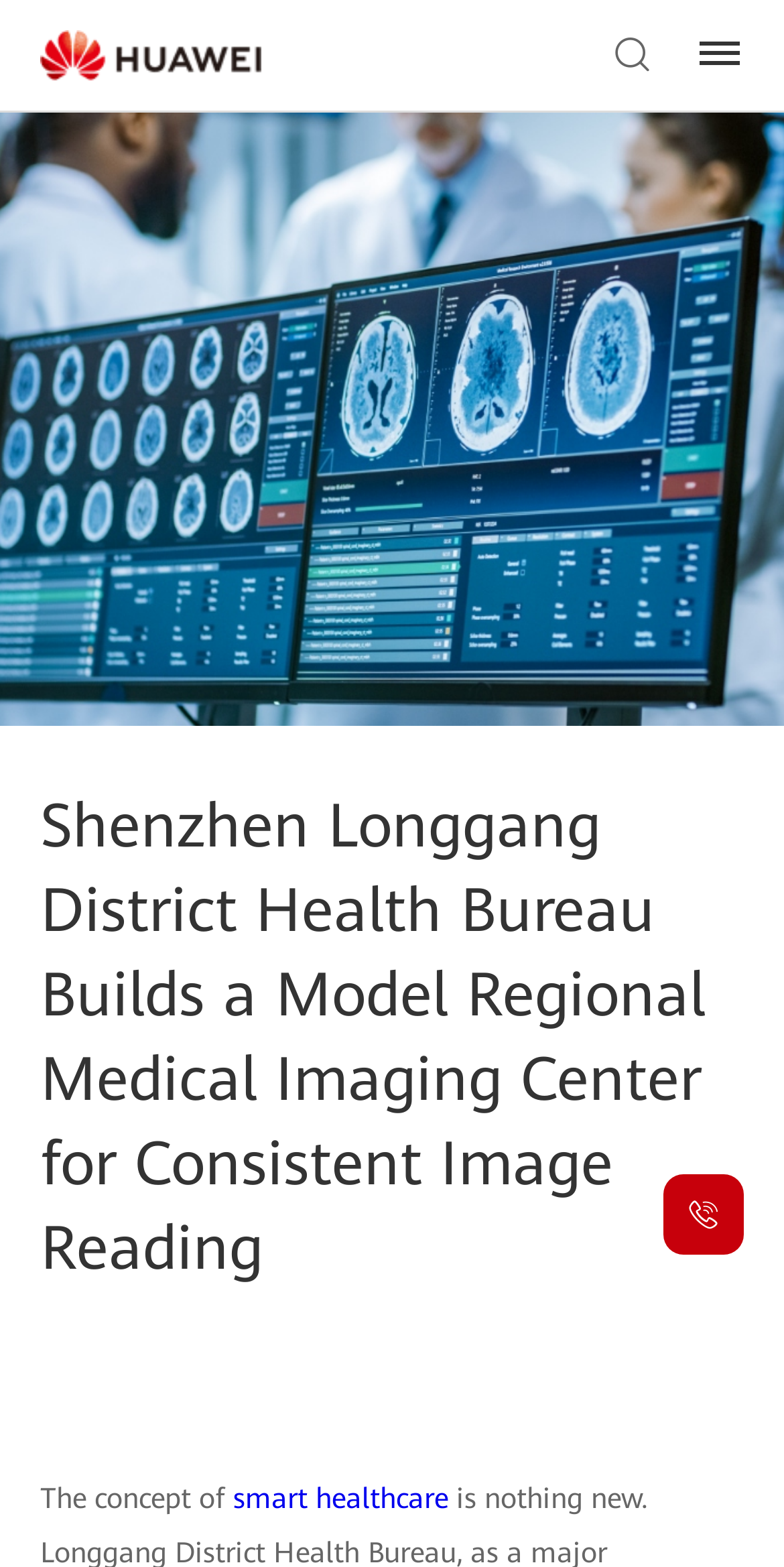What is the concept related to healthcare mentioned on the page?
Use the screenshot to answer the question with a single word or phrase.

Smart healthcare